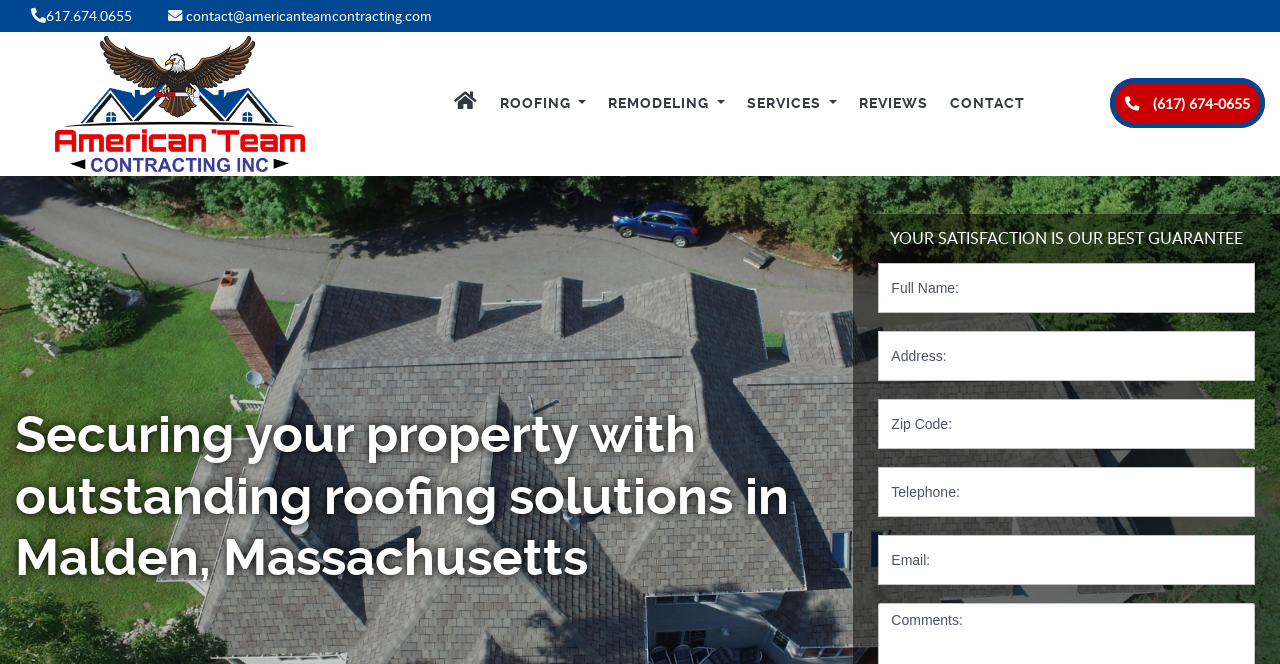Identify the bounding box coordinates for the element you need to click to achieve the following task: "Send an email". The coordinates must be four float values ranging from 0 to 1, formatted as [left, top, right, bottom].

[0.131, 0.008, 0.338, 0.038]